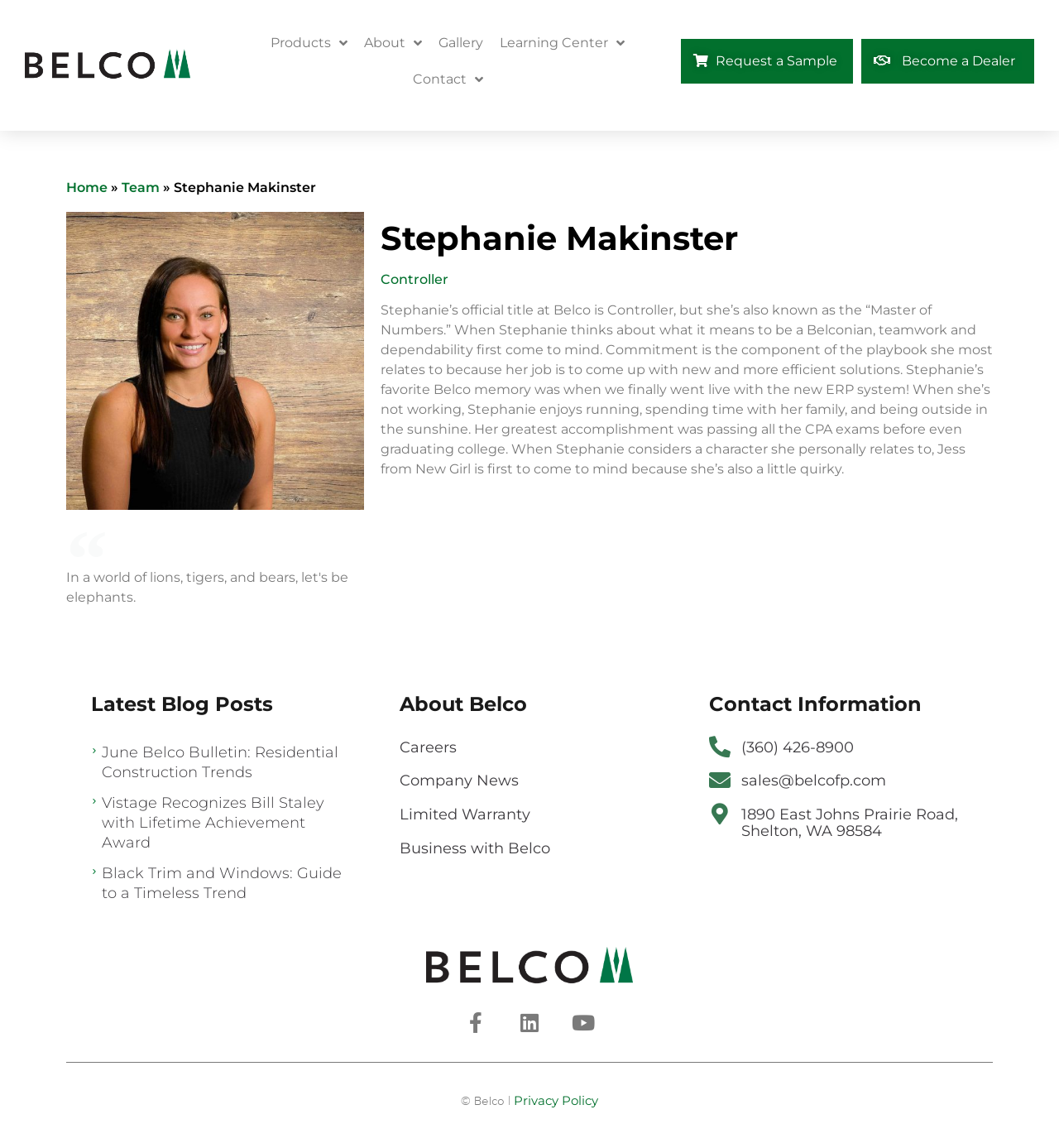Could you locate the bounding box coordinates for the section that should be clicked to accomplish this task: "View Stephanie Makinster's profile".

[0.164, 0.156, 0.298, 0.17]